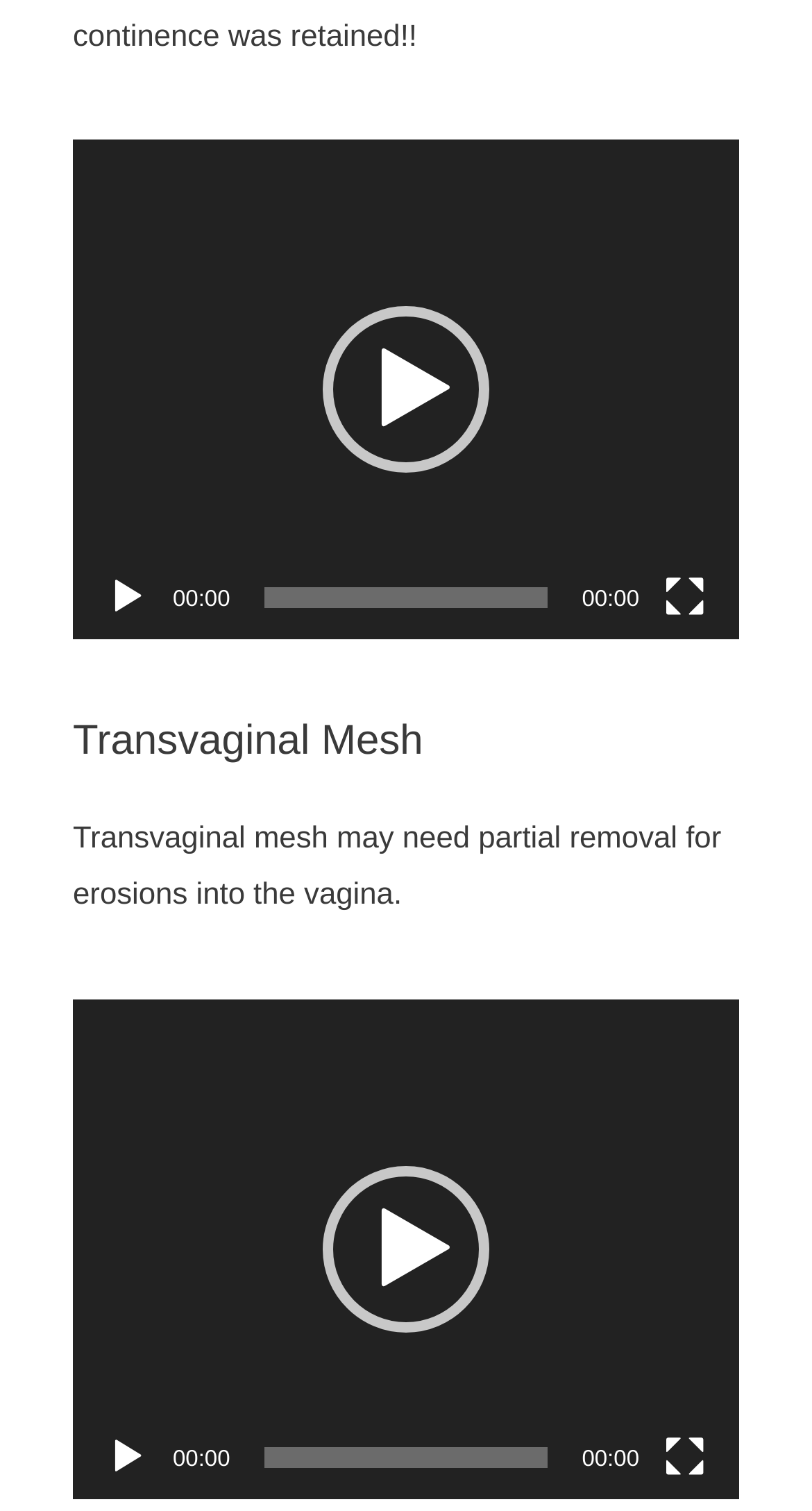Please respond to the question with a concise word or phrase:
What is the topic of the text above the first video player?

Transvaginal Mesh